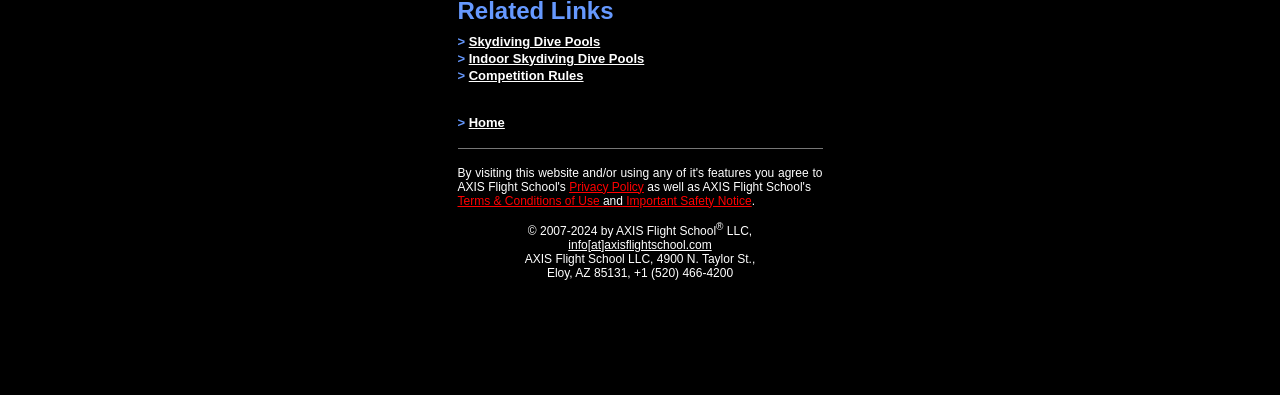Could you please study the image and provide a detailed answer to the question:
What is the location of the flight school?

The location of the flight school can be found at the bottom of the webpage, where it says 'AXIS Flight School LLC, 4900 N. Taylor St., Eloy, AZ 85131, +1 (520) 466-4200'.